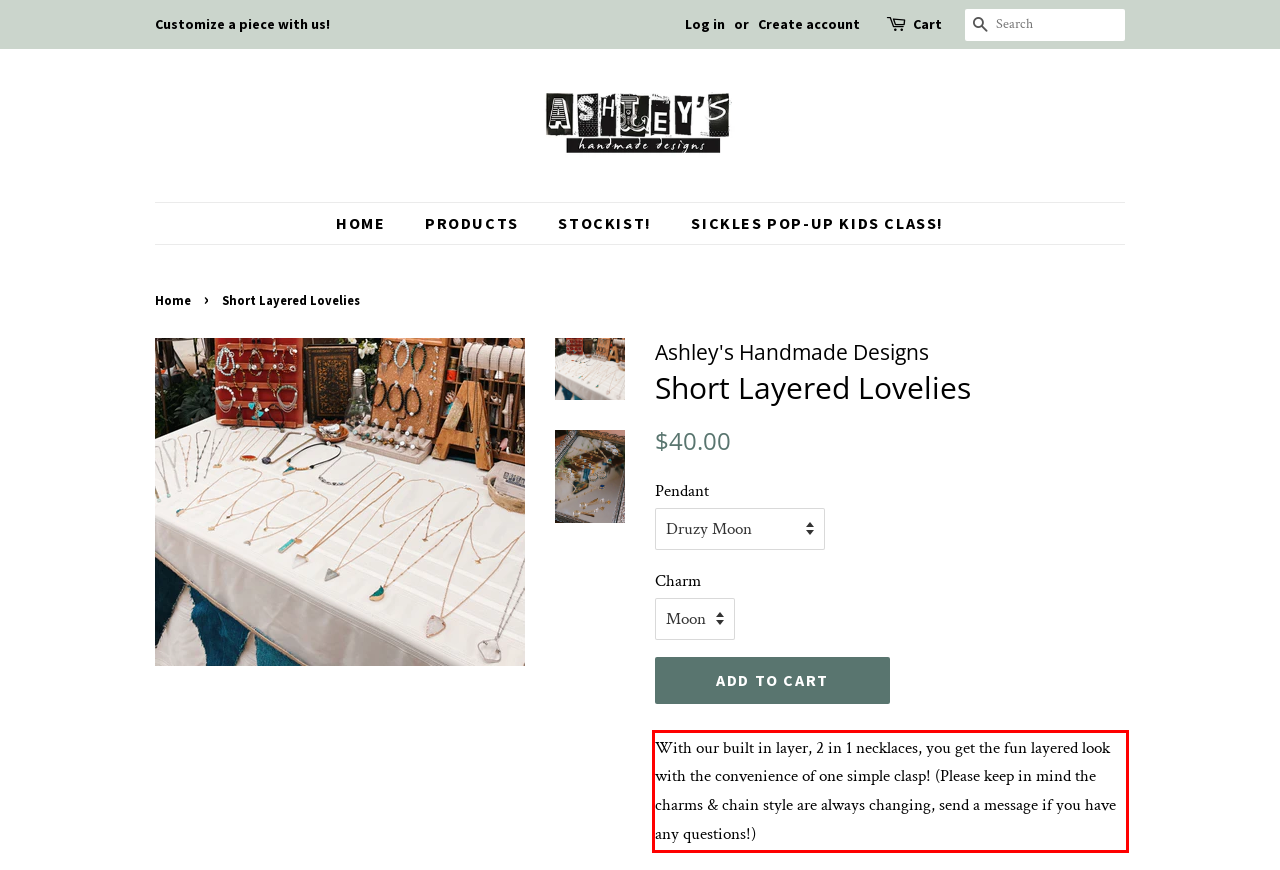Review the webpage screenshot provided, and perform OCR to extract the text from the red bounding box.

With our built in layer, 2 in 1 necklaces, you get the fun layered look with the convenience of one simple clasp! (Please keep in mind the charms & chain style are always changing, send a message if you have any questions!)